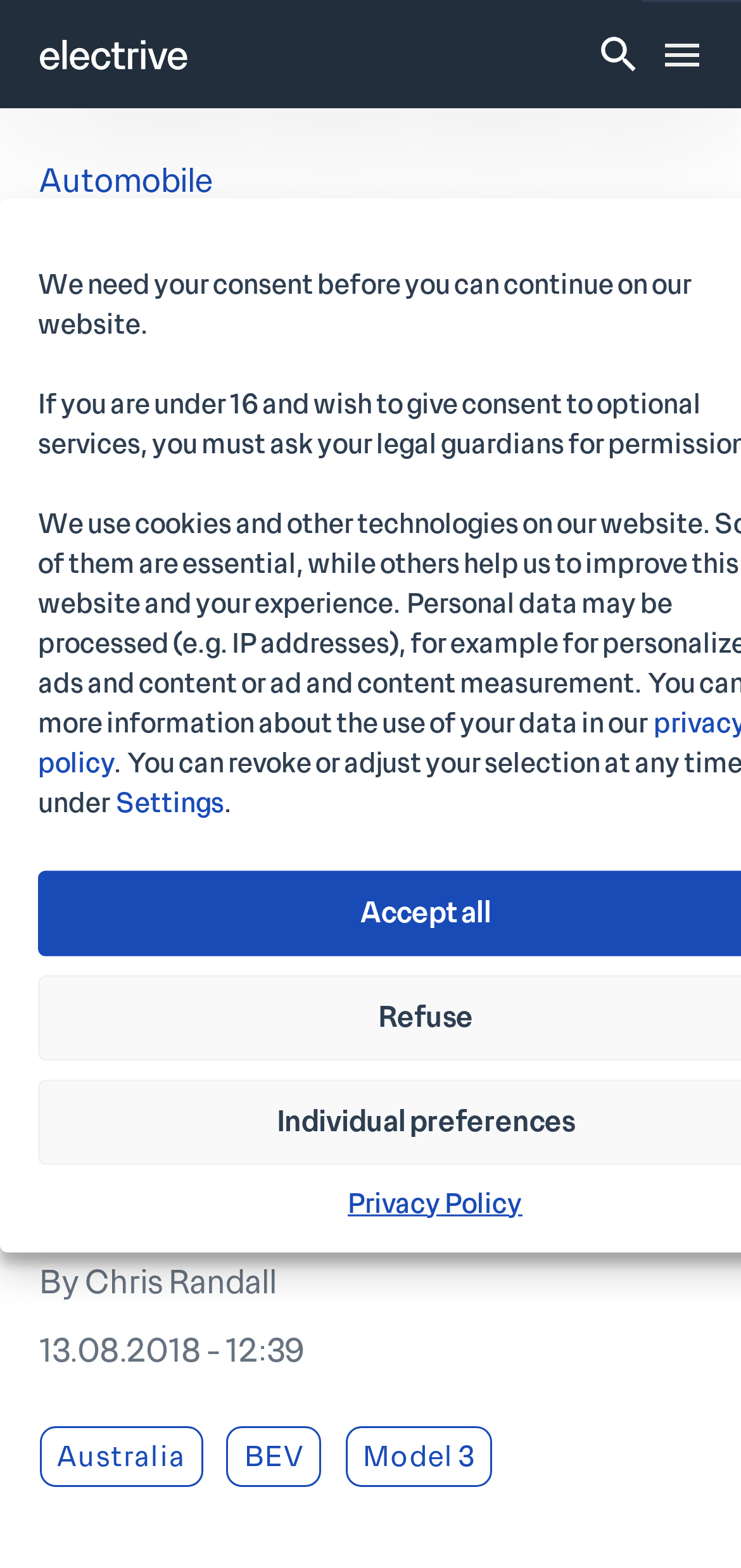Please indicate the bounding box coordinates for the clickable area to complete the following task: "Click the link to view Australia news". The coordinates should be specified as four float numbers between 0 and 1, i.e., [left, top, right, bottom].

[0.053, 0.909, 0.274, 0.948]